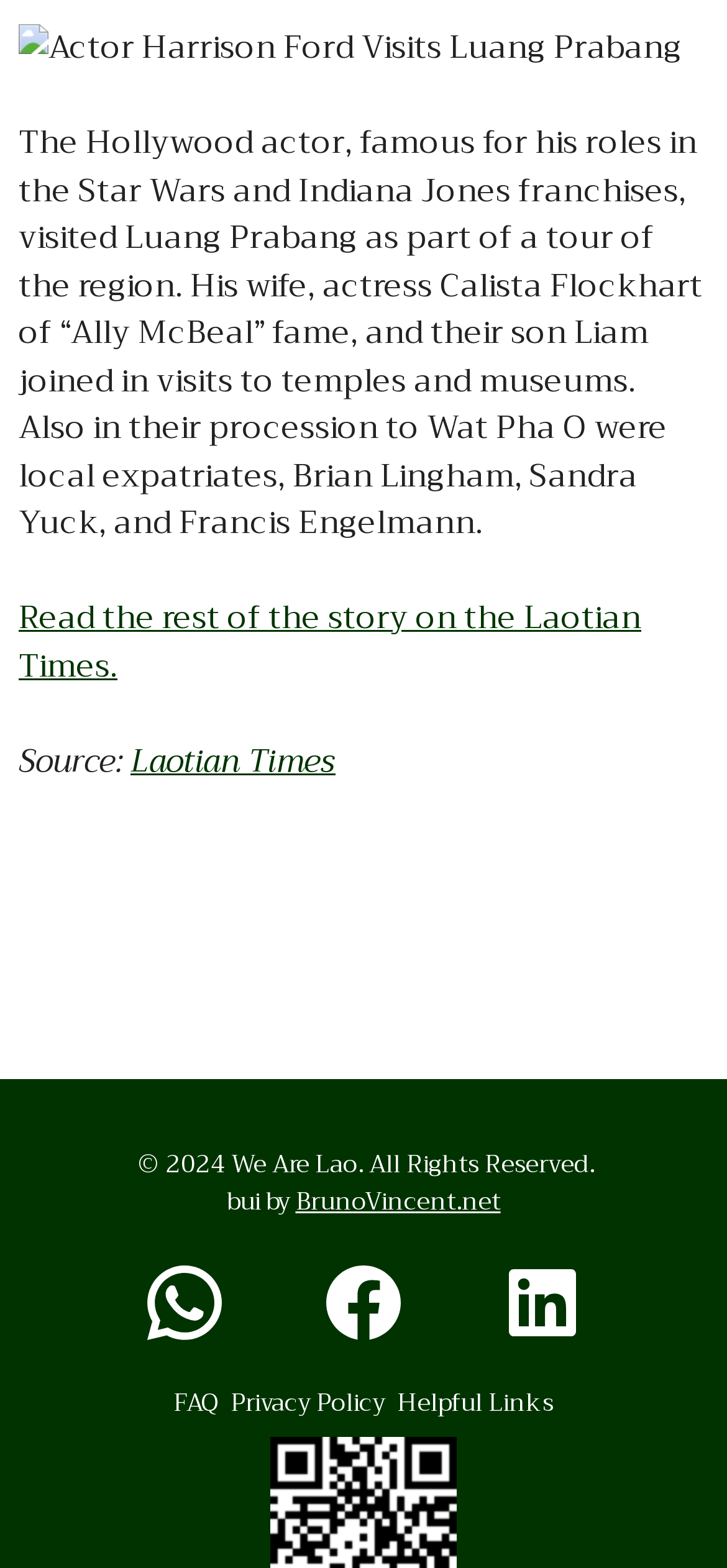Given the element description: "Privacy Policy", predict the bounding box coordinates of this UI element. The coordinates must be four float numbers between 0 and 1, given as [left, top, right, bottom].

[0.317, 0.883, 0.529, 0.906]